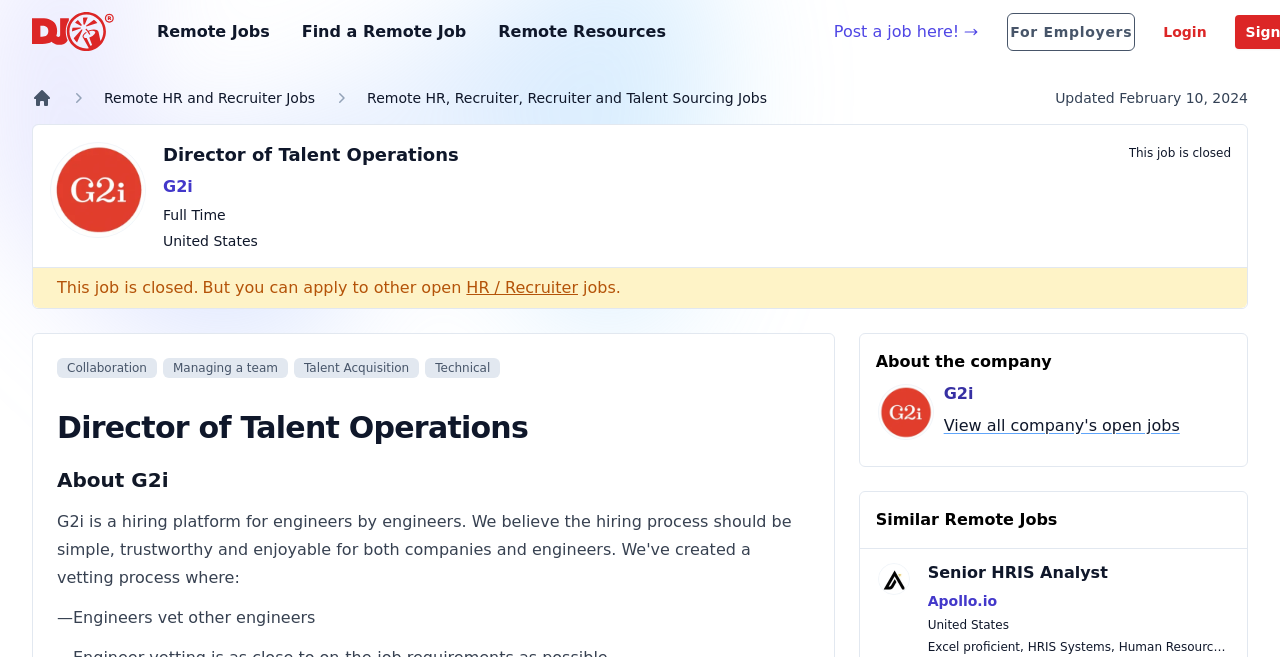Generate a detailed explanation of the webpage's features and information.

This webpage appears to be a job posting page for a Director of Talent Operations position at G2i, a hiring platform for engineers. At the top left corner, there is a logo of Dynamite Jobs, accompanied by links to Remote Jobs, Find a Remote Job, and Remote Resources. On the top right corner, there is a user menu and a link to post a job.

Below the top navigation bar, there is a breadcrumb navigation section that shows the job posting's category hierarchy, including Dynamite Jobs, Remote HR and Recruiter Jobs, and Remote HR, Recruiter, Recruiter and Talent Sourcing Jobs. The job posting's title, Director of Talent Operations, is displayed prominently, along with the company name, G2i, and the job's location, United States.

The job posting itself is divided into several sections. The first section displays the job's details, including the job type, Full Time, and a note that the job is closed. Below this section, there is a message encouraging users to apply to other open HR/Recruiter jobs.

The next section appears to be a summary of the job's requirements, with links to relevant skills such as Collaboration, Managing a team, Talent Acquisition, and Technical. Below this section, there is a heading that reads "About G2i", followed by a brief description of the company.

On the right side of the page, there is a section that displays information about the company, including a link to view all of the company's open jobs. Below this section, there is a heading that reads "Similar Remote Jobs", followed by a list of job postings, including Senior HRIS Analyst at Apollo.io, with links to the job details and the company's name.

Throughout the page, there are various links and buttons that allow users to navigate to different sections of the website or to apply to job postings.